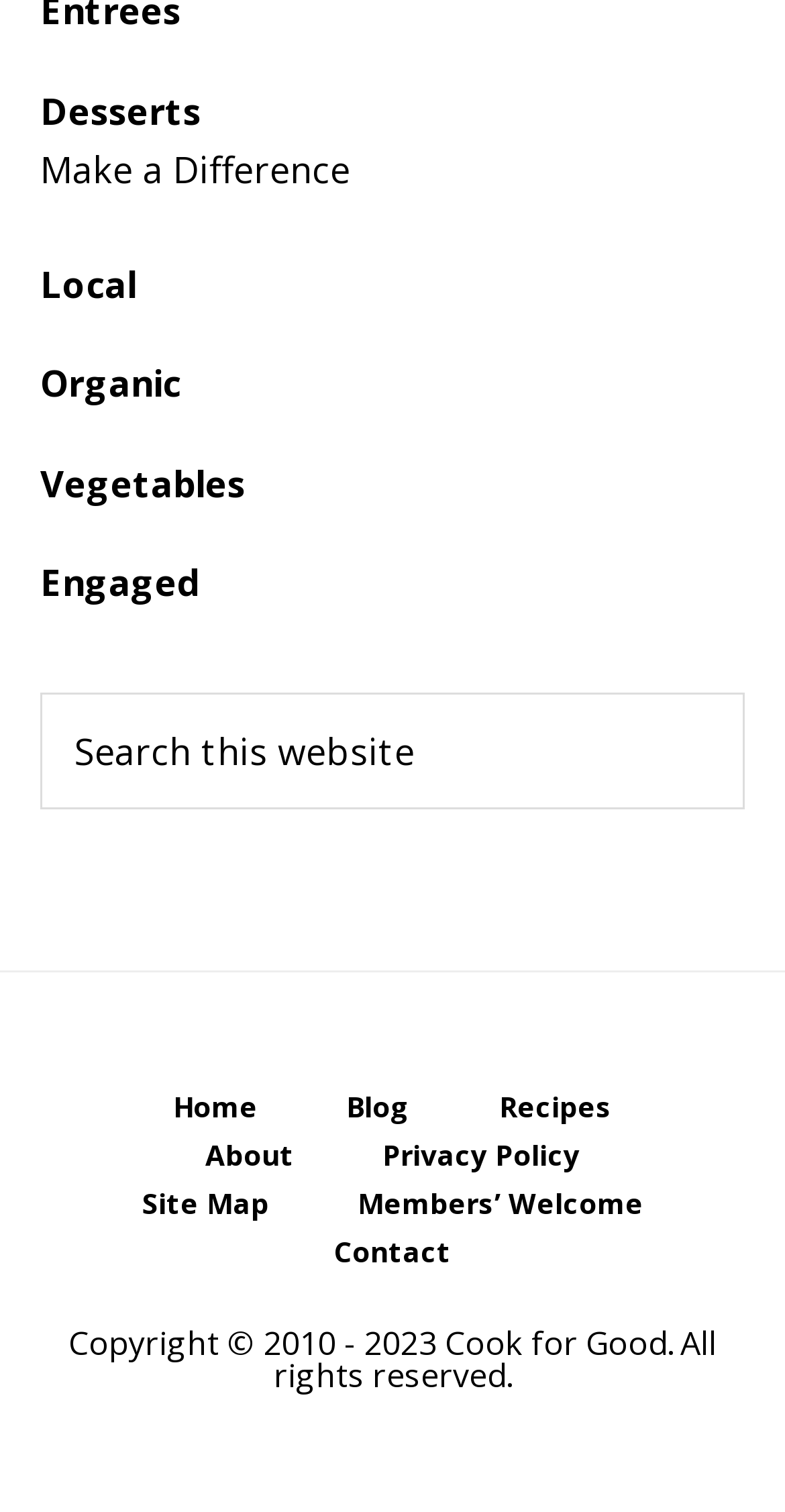Please find the bounding box coordinates of the element that needs to be clicked to perform the following instruction: "Click on Contact". The bounding box coordinates should be four float numbers between 0 and 1, represented as [left, top, right, bottom].

[0.374, 0.819, 0.626, 0.851]